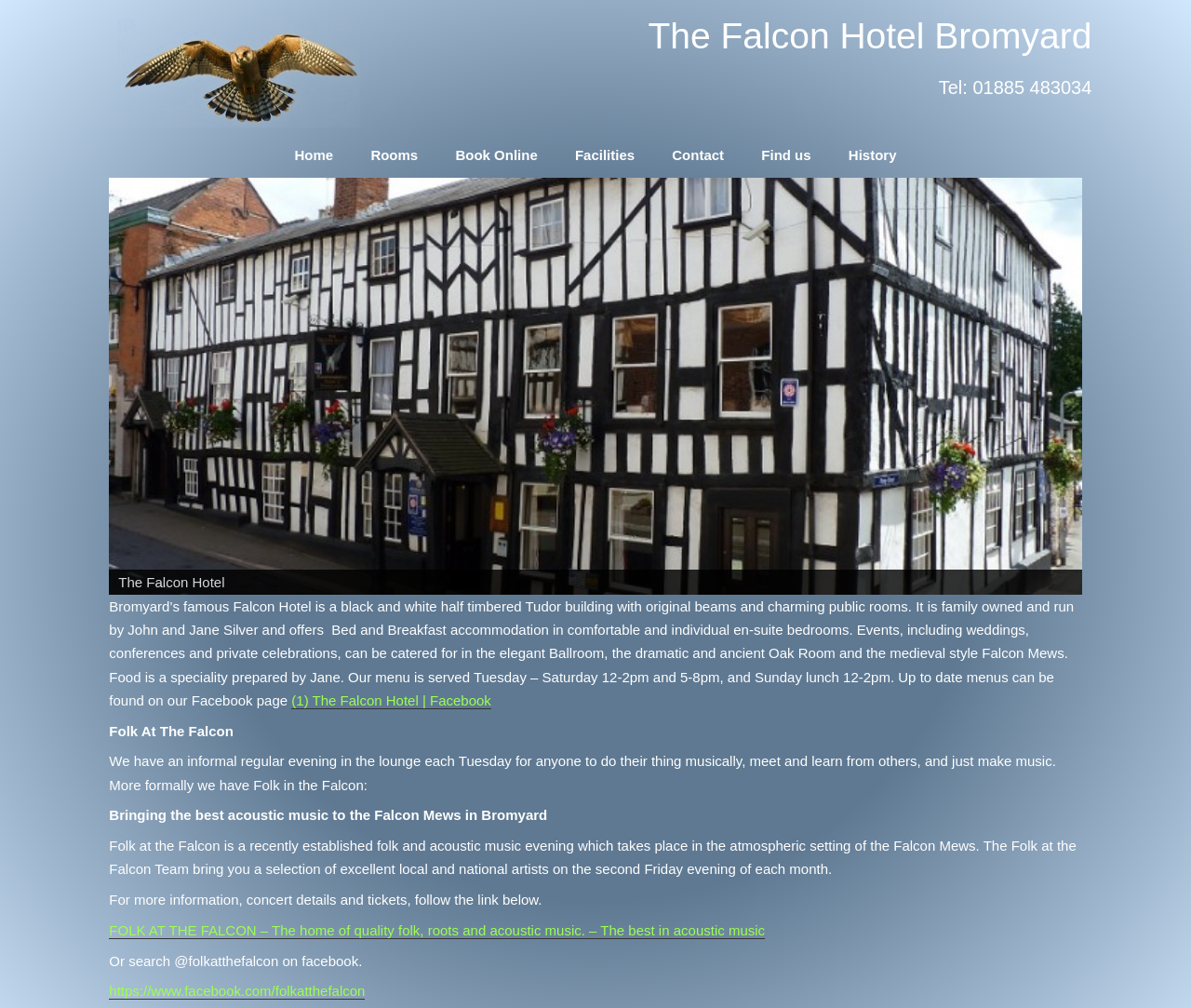What is the name of the owners of the Falcon Hotel?
Based on the image, give a one-word or short phrase answer.

John and Jane Silver